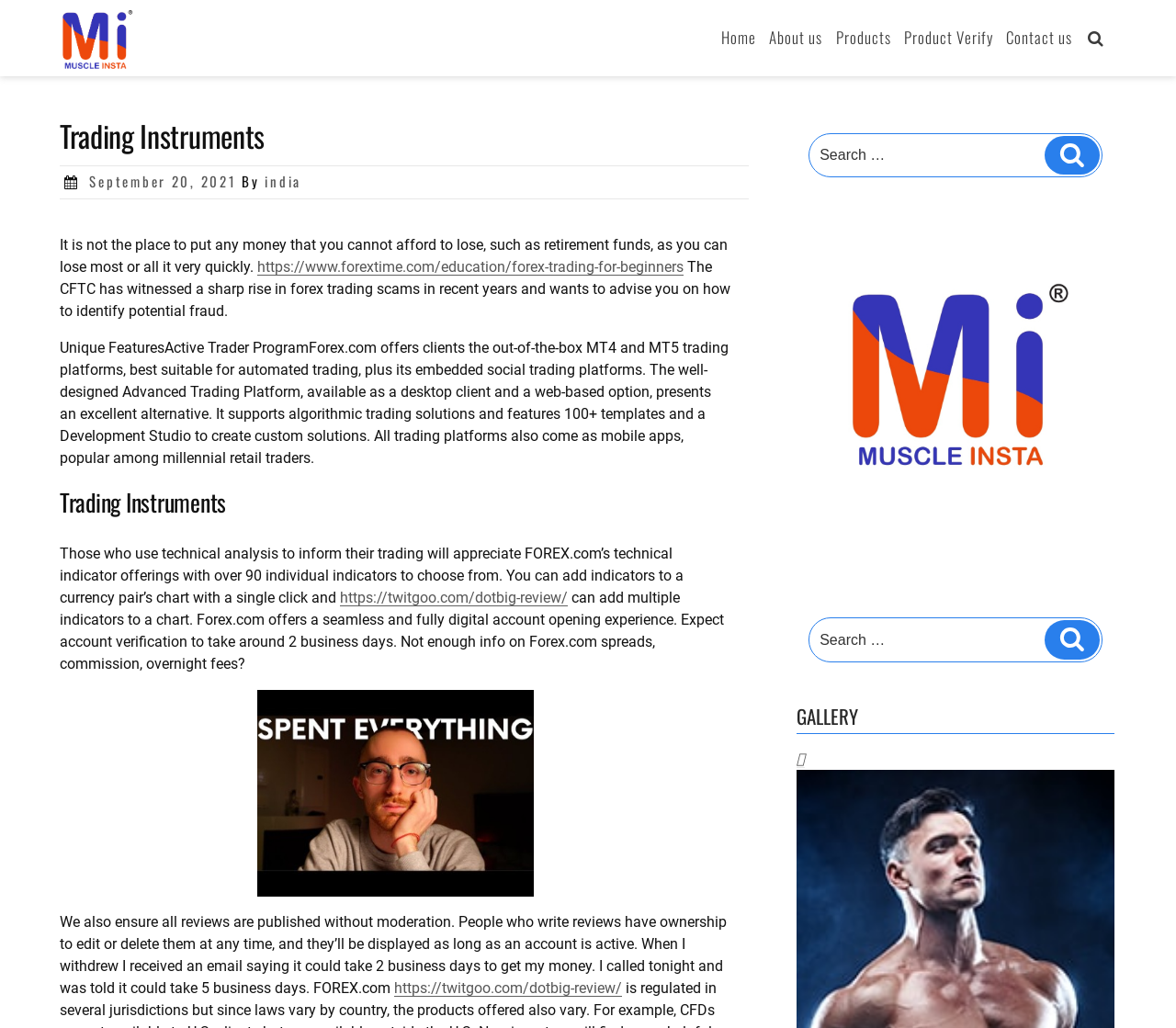What is the topic of the webpage?
Give a one-word or short phrase answer based on the image.

Trading Instruments